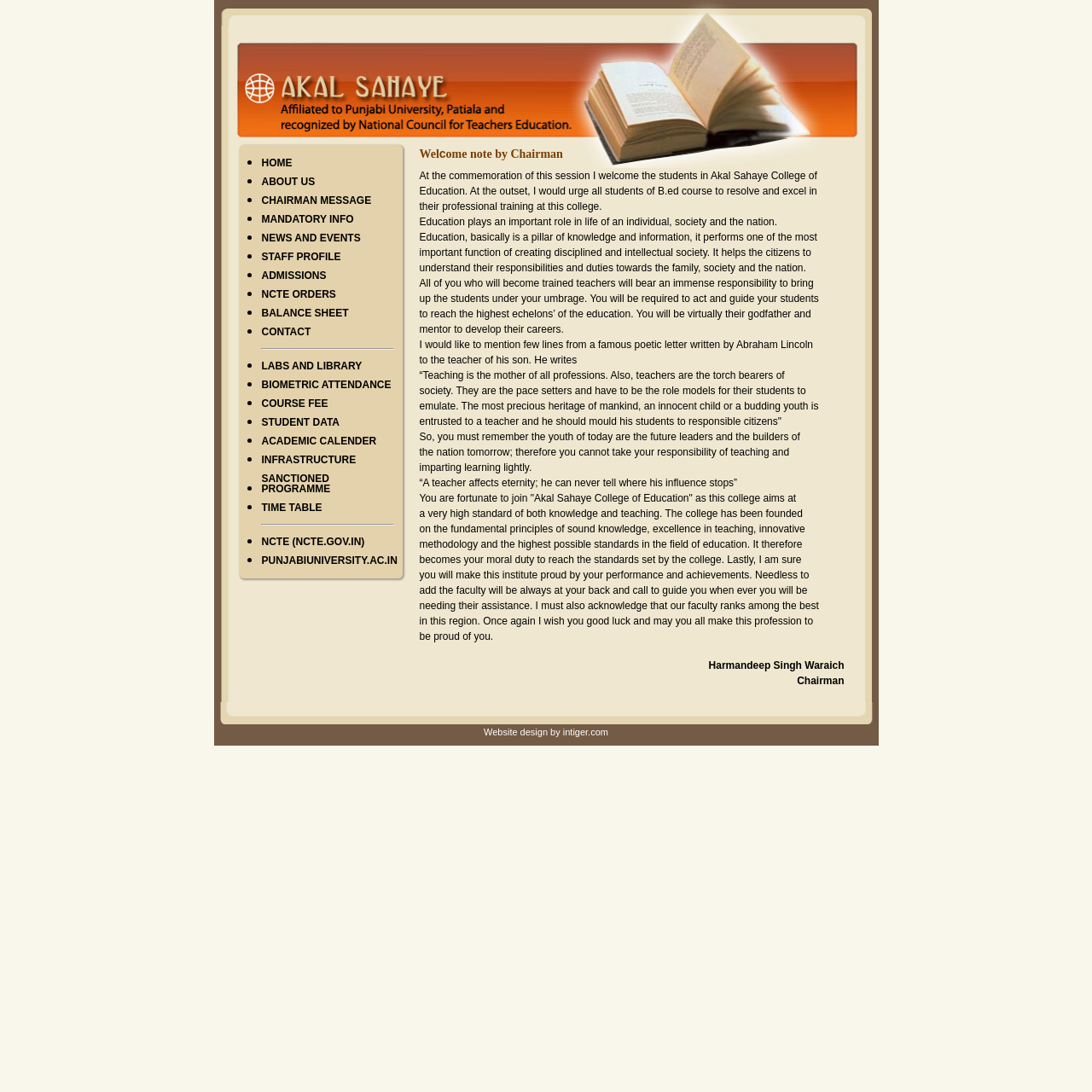Please use the details from the image to answer the following question comprehensively:
What is the goal of Akal Sahaye College of Education?

The chairman's message states that Akal Sahaye College of Education aims at a very high standard of both knowledge and teaching, and it is the moral duty of students to reach these standards.